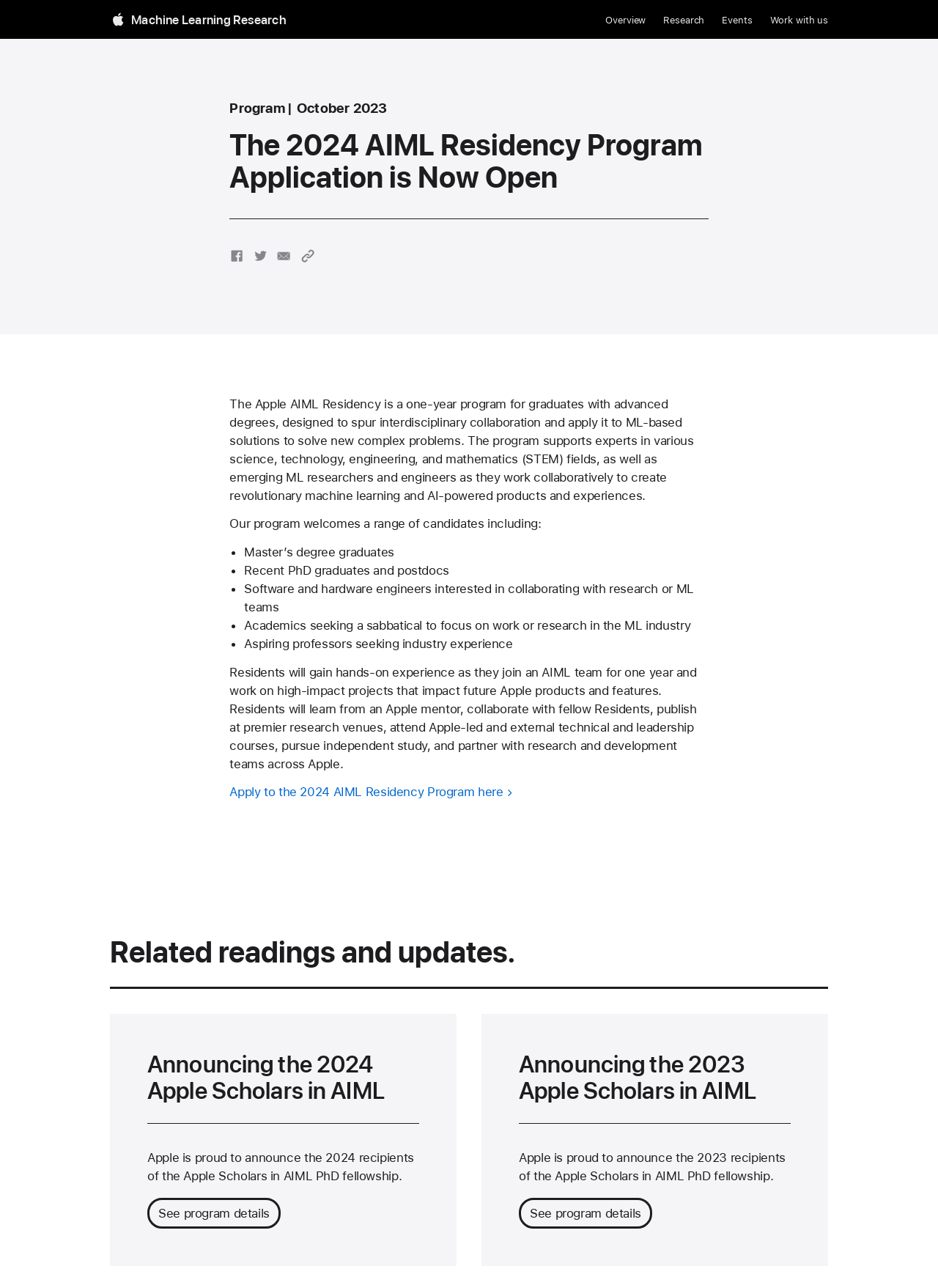What will residents gain from the program?
Please craft a detailed and exhaustive response to the question.

As stated on the webpage, residents will gain hands-on experience as they join an AIML team for one year and work on high-impact projects that impact future Apple products and features. They will also learn from an Apple mentor, collaborate with fellow Residents, publish at premier research venues, attend Apple-led and external technical and leadership courses, pursue independent study, and partner with research and development teams across Apple.